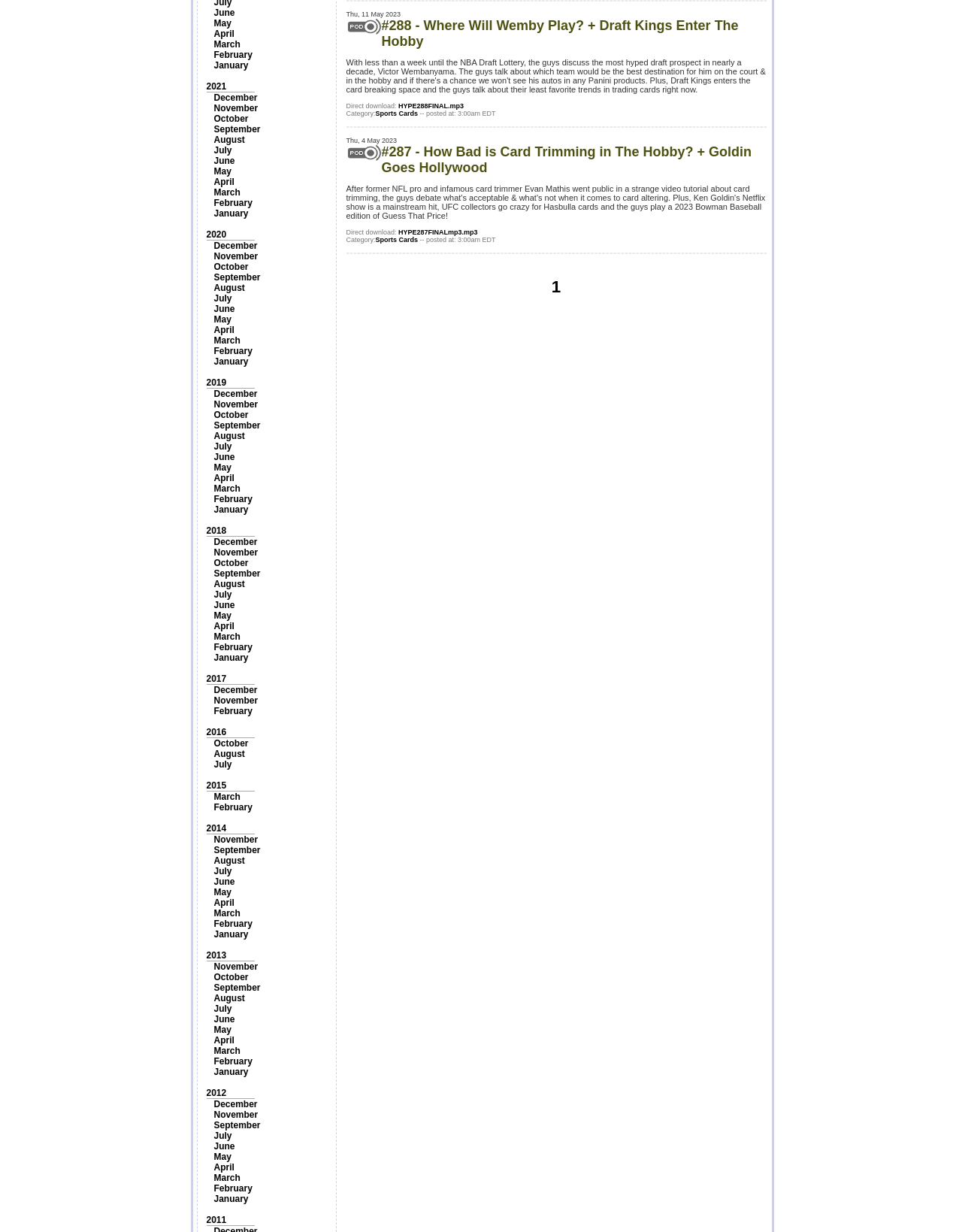Find and provide the bounding box coordinates for the UI element described here: "Sports Cards". The coordinates should be given as four float numbers between 0 and 1: [left, top, right, bottom].

[0.39, 0.089, 0.434, 0.095]